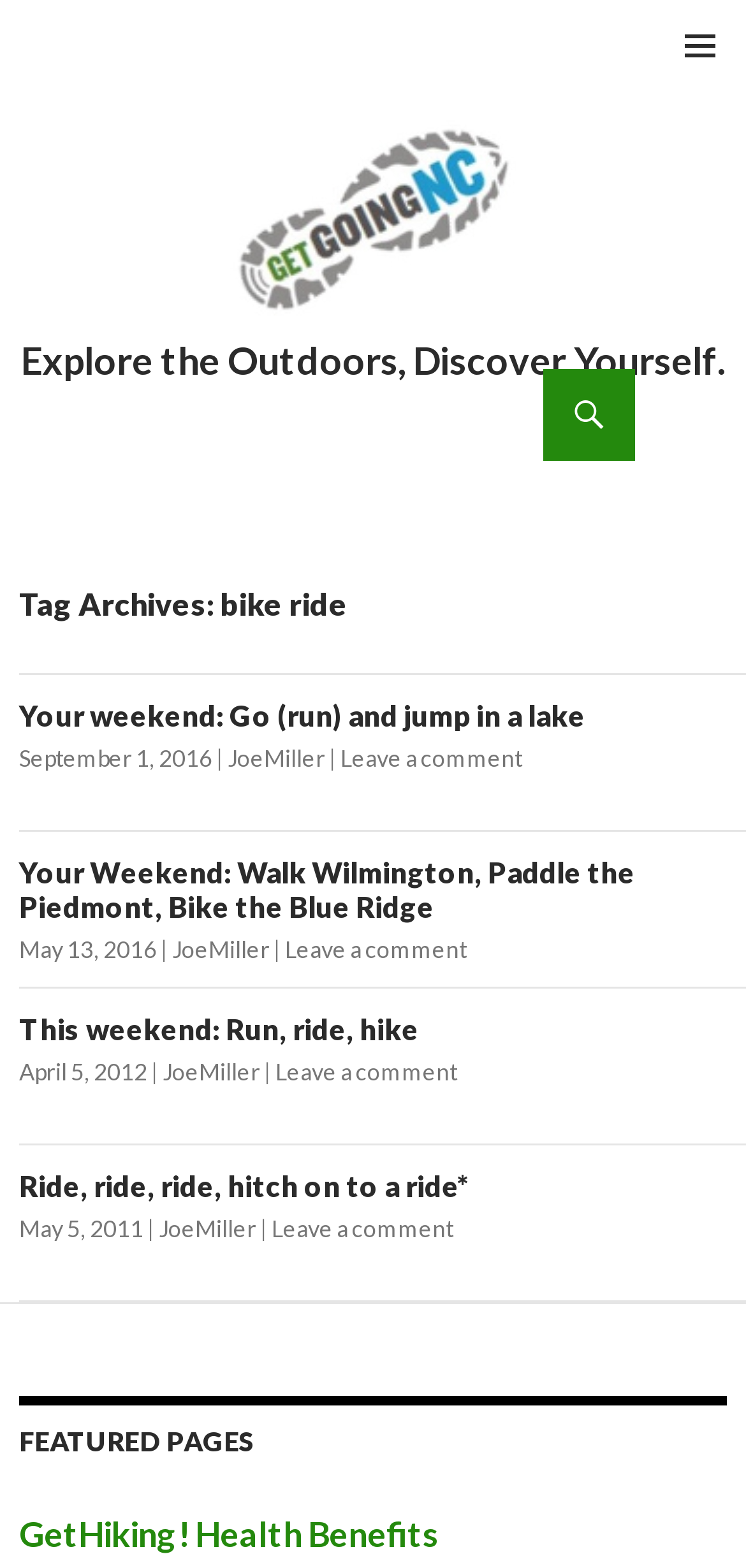Please specify the bounding box coordinates of the clickable region to carry out the following instruction: "Read Your weekend: Go (run) and jump in a lake". The coordinates should be four float numbers between 0 and 1, in the format [left, top, right, bottom].

[0.026, 0.445, 0.785, 0.467]